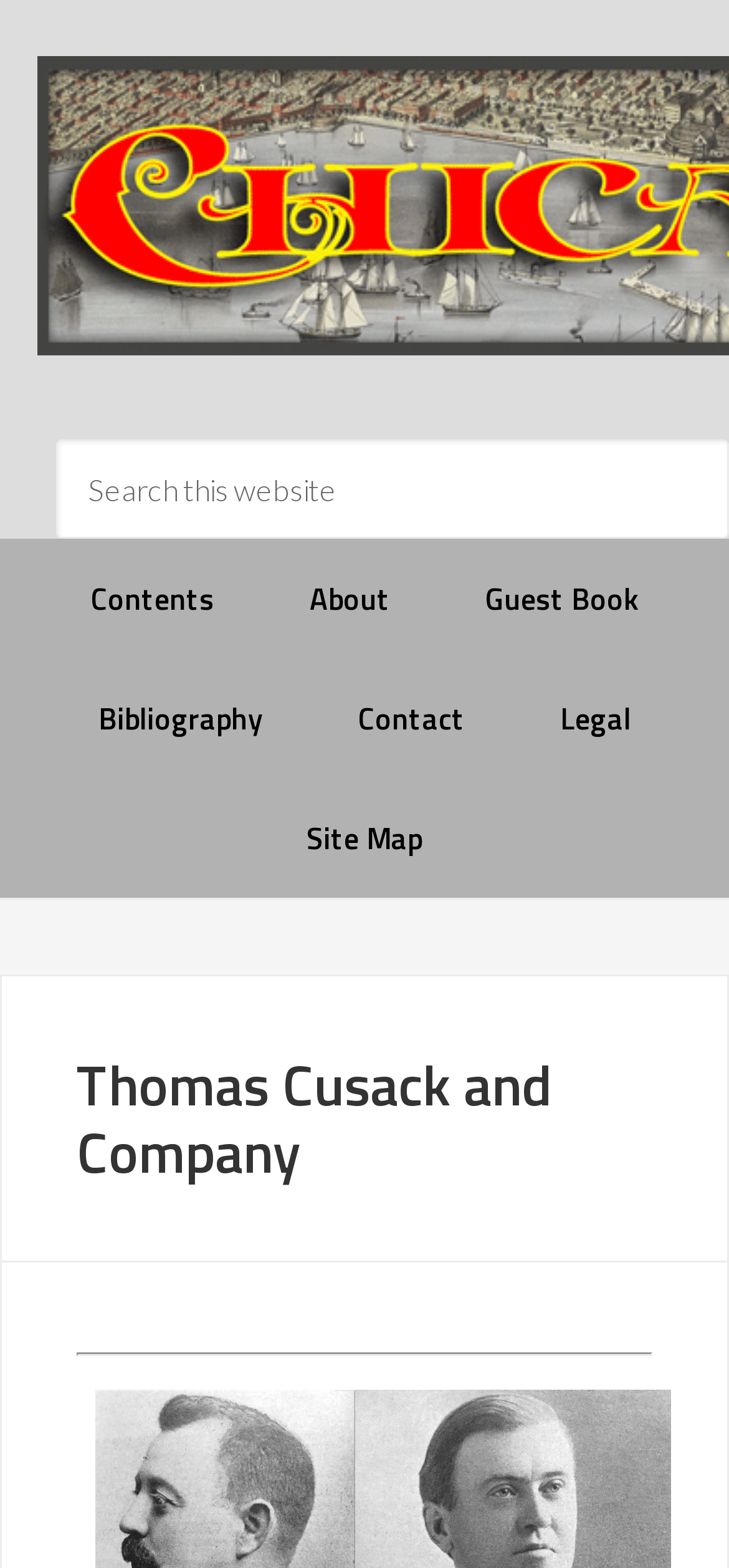Provide an in-depth caption for the elements present on the webpage.

The webpage is titled "Thomas Cusack and Company" and features a search function at the top right corner, consisting of a search box with the placeholder text "Search this website" and a "Search" button to its right. 

Below the search function, there is a main navigation menu with six links: "Contents", "About", "Guest Book", "Bibliography", "Contact", and "Legal", arranged horizontally across the page. 

Further down, there is a header section with a large heading that reads "Thomas Cusack and Company", which is centered near the top of the page. A horizontal separator line is located below the heading, separating it from the rest of the content.